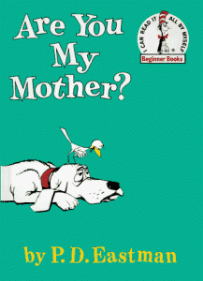Consider the image and give a detailed and elaborate answer to the question: 
What is the color of the background in the image?

The vibrant turquoise background adds a playful touch to the whimsical illustration, making the cover more appealing to young readers.